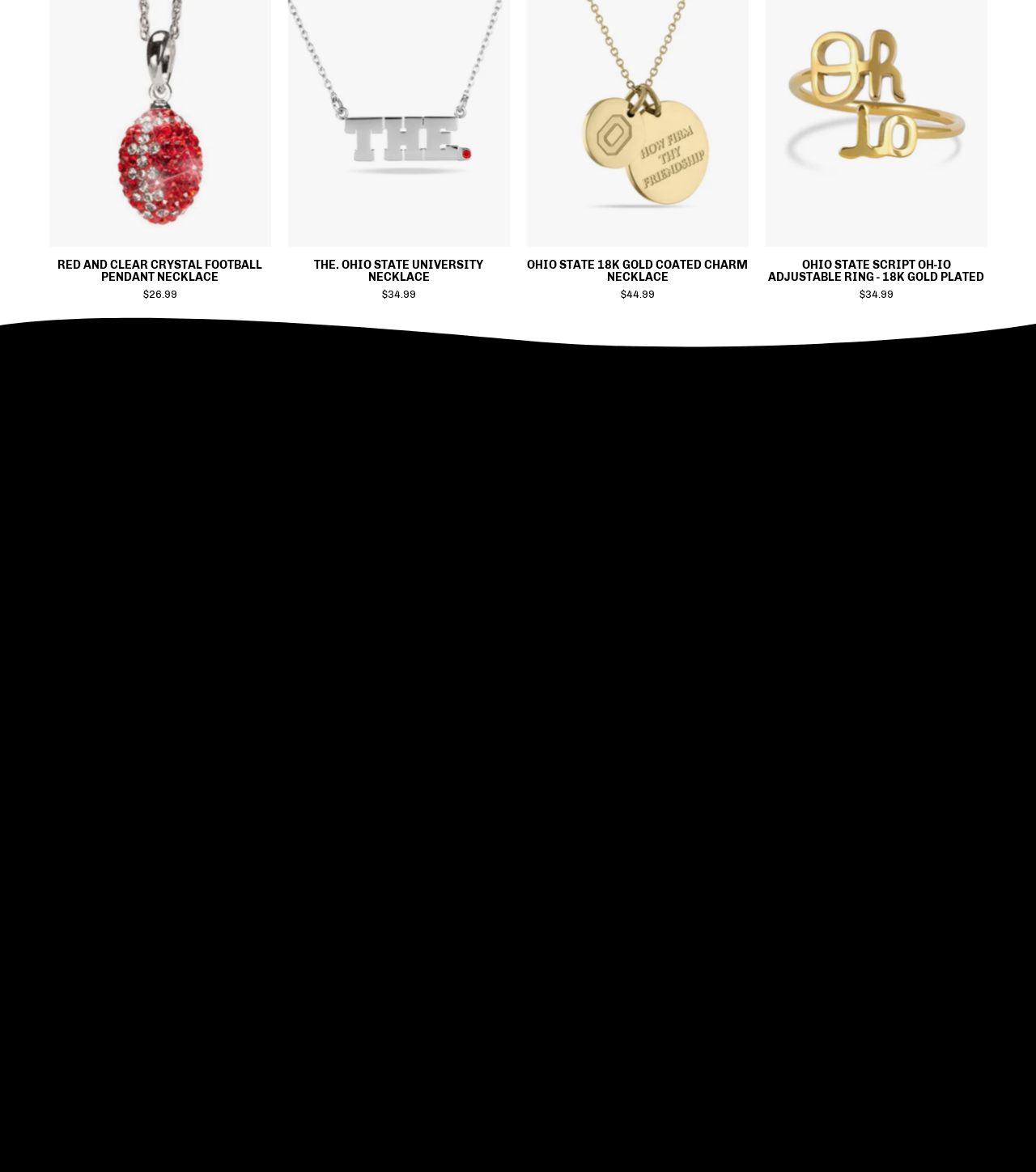Please provide the bounding box coordinates for the element that needs to be clicked to perform the instruction: "Click on the 'Reunions' link". The coordinates must consist of four float numbers between 0 and 1, formatted as [left, top, right, bottom].

None